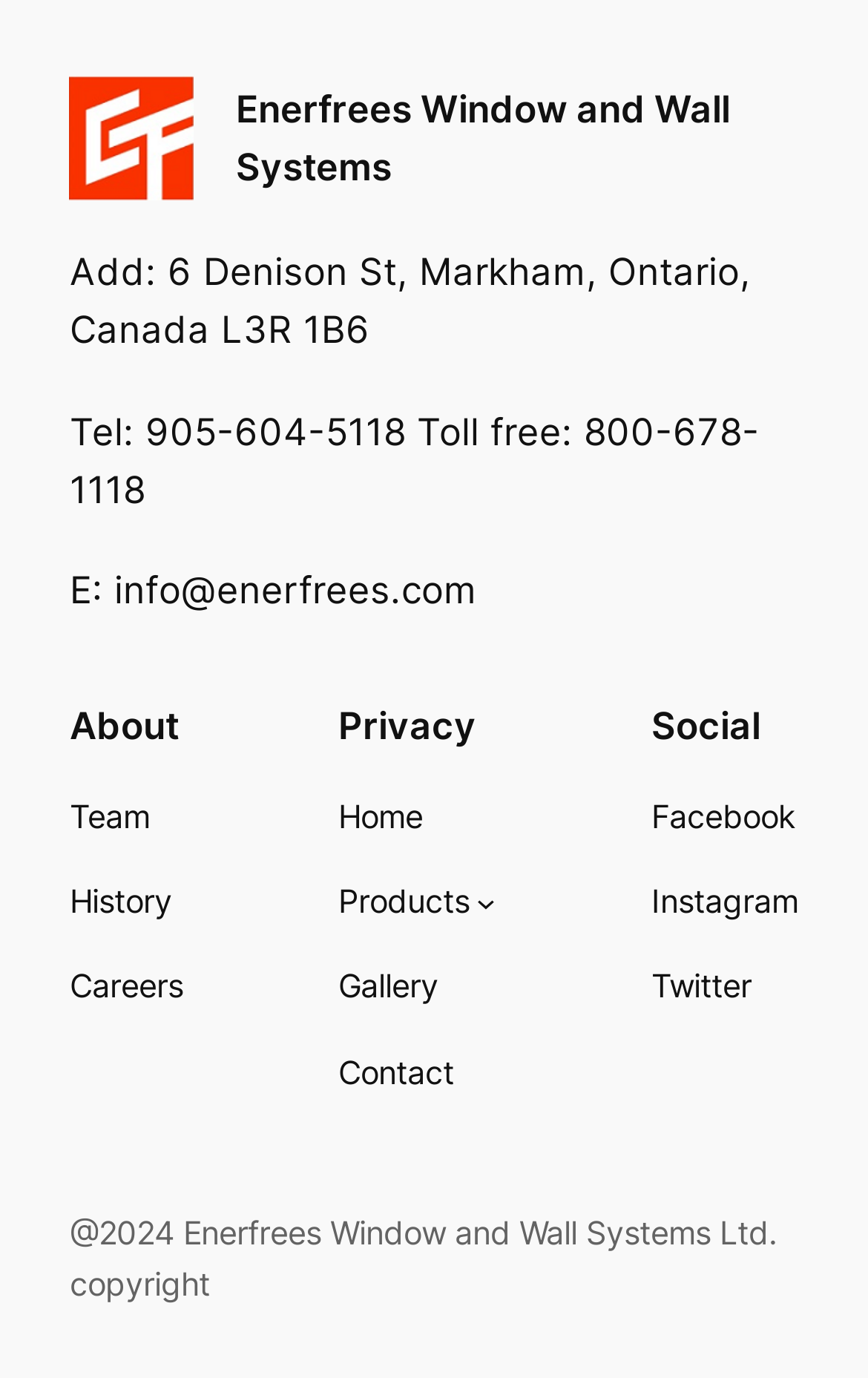Please locate the UI element described by "Team" and provide its bounding box coordinates.

[0.08, 0.574, 0.172, 0.611]